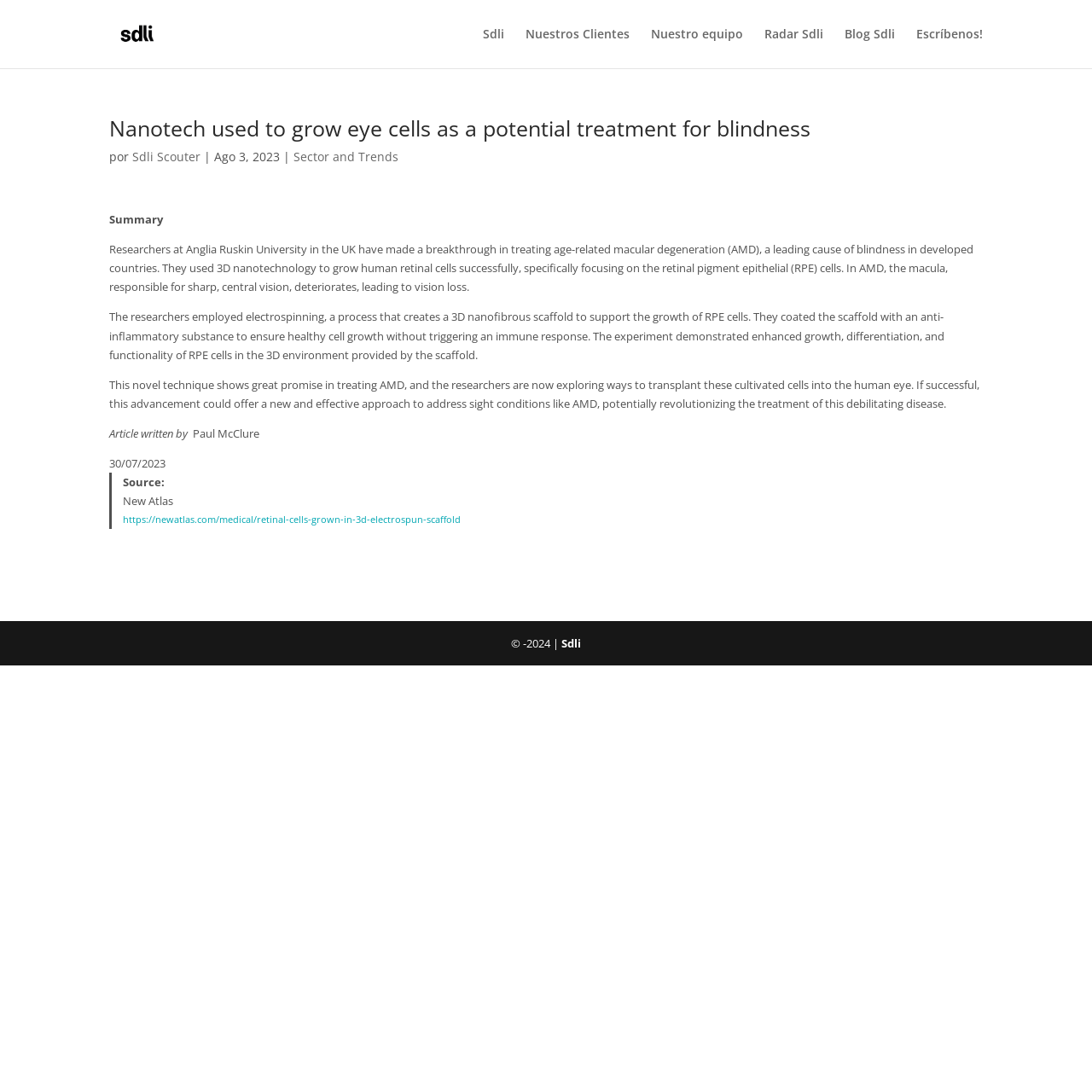Pinpoint the bounding box coordinates of the clickable area needed to execute the instruction: "Read the article about Nanotech used to grow eye cells". The coordinates should be specified as four float numbers between 0 and 1, i.e., [left, top, right, bottom].

[0.1, 0.108, 0.9, 0.522]